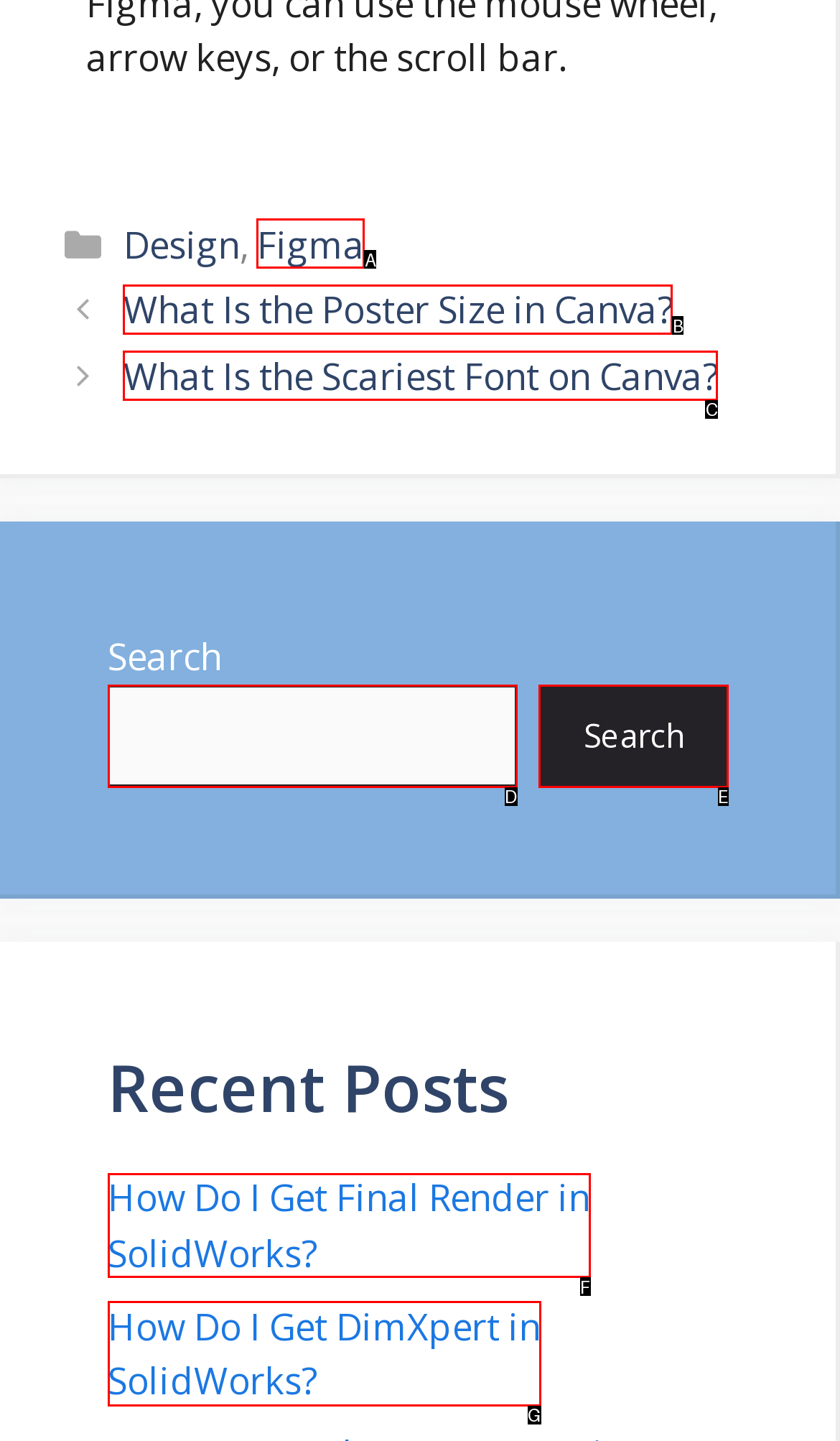Select the HTML element that fits the following description: Menu
Provide the letter of the matching option.

None